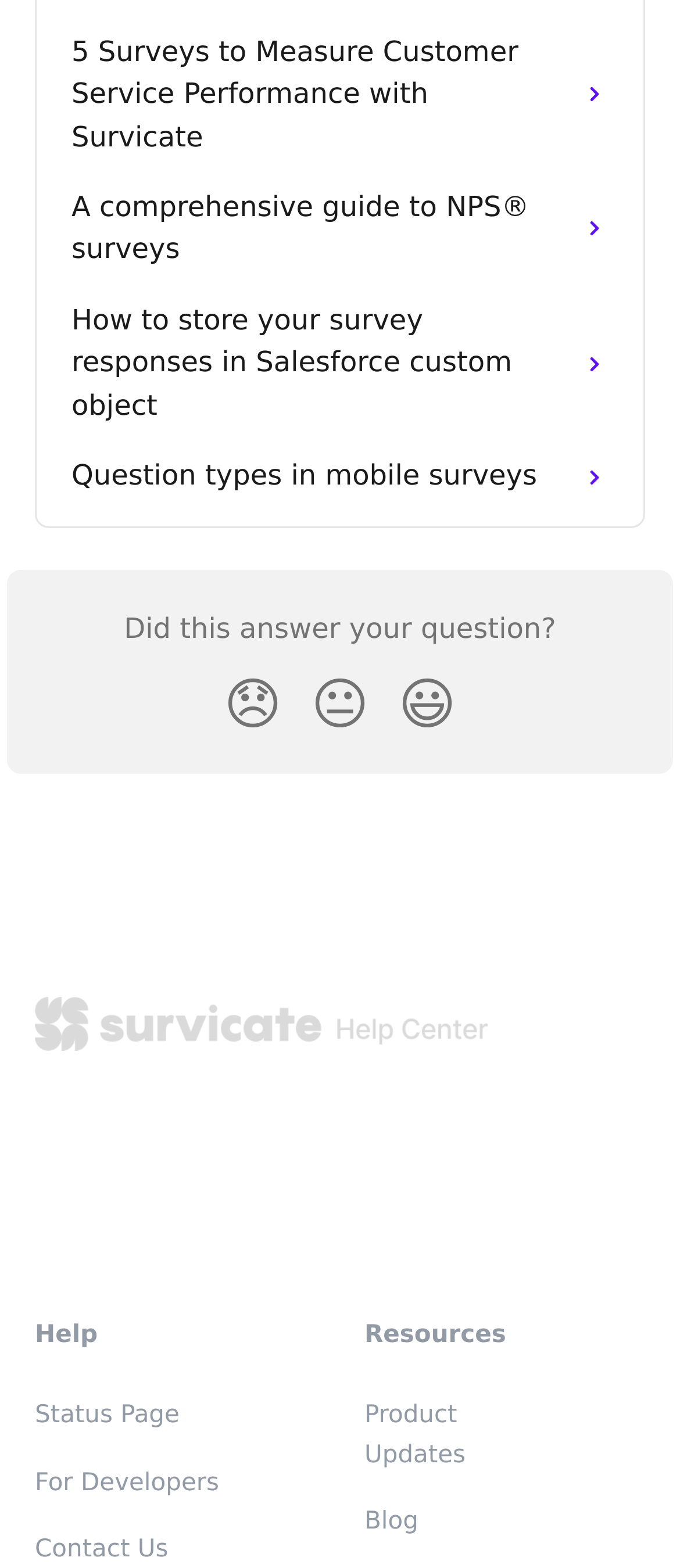How many image elements are there?
Look at the image and provide a short answer using one word or a phrase.

7